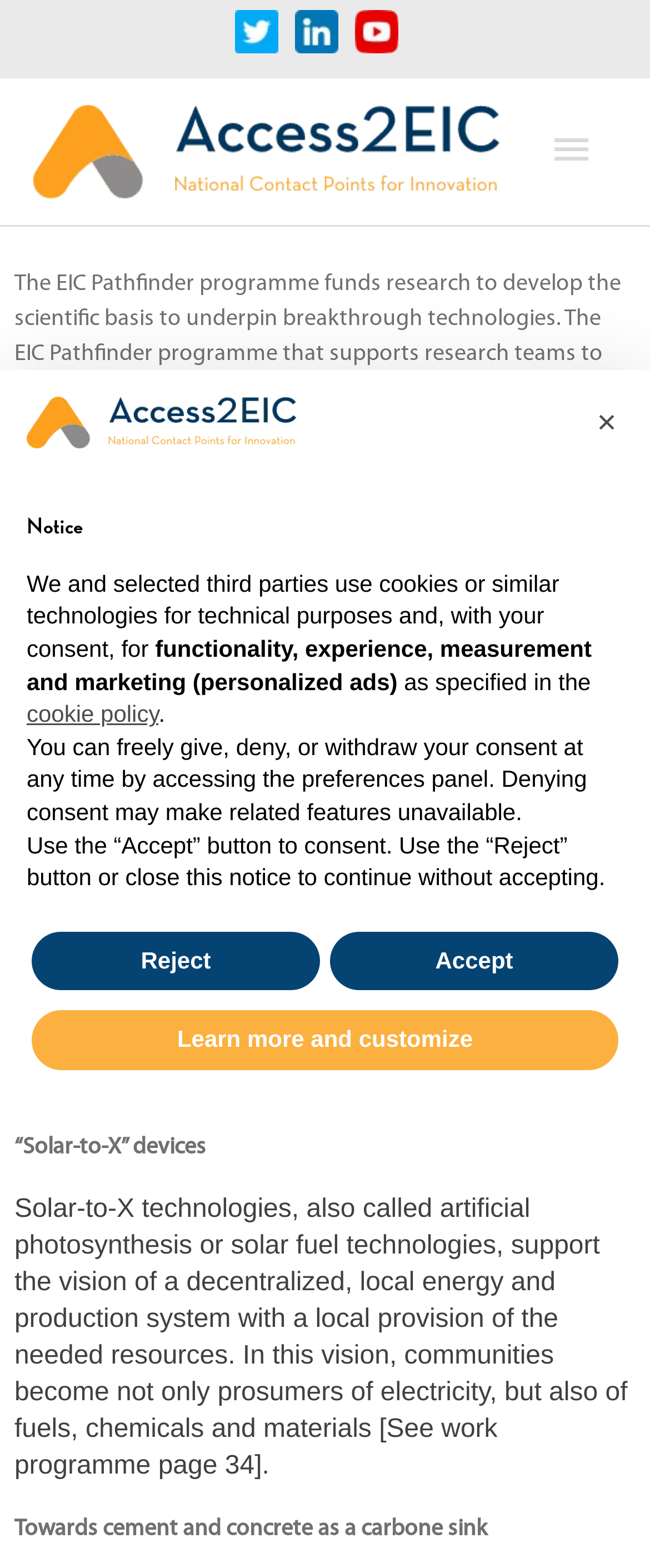How many challenges are mentioned in EIC Pathfinder funding?
Using the image provided, answer with just one word or phrase.

One